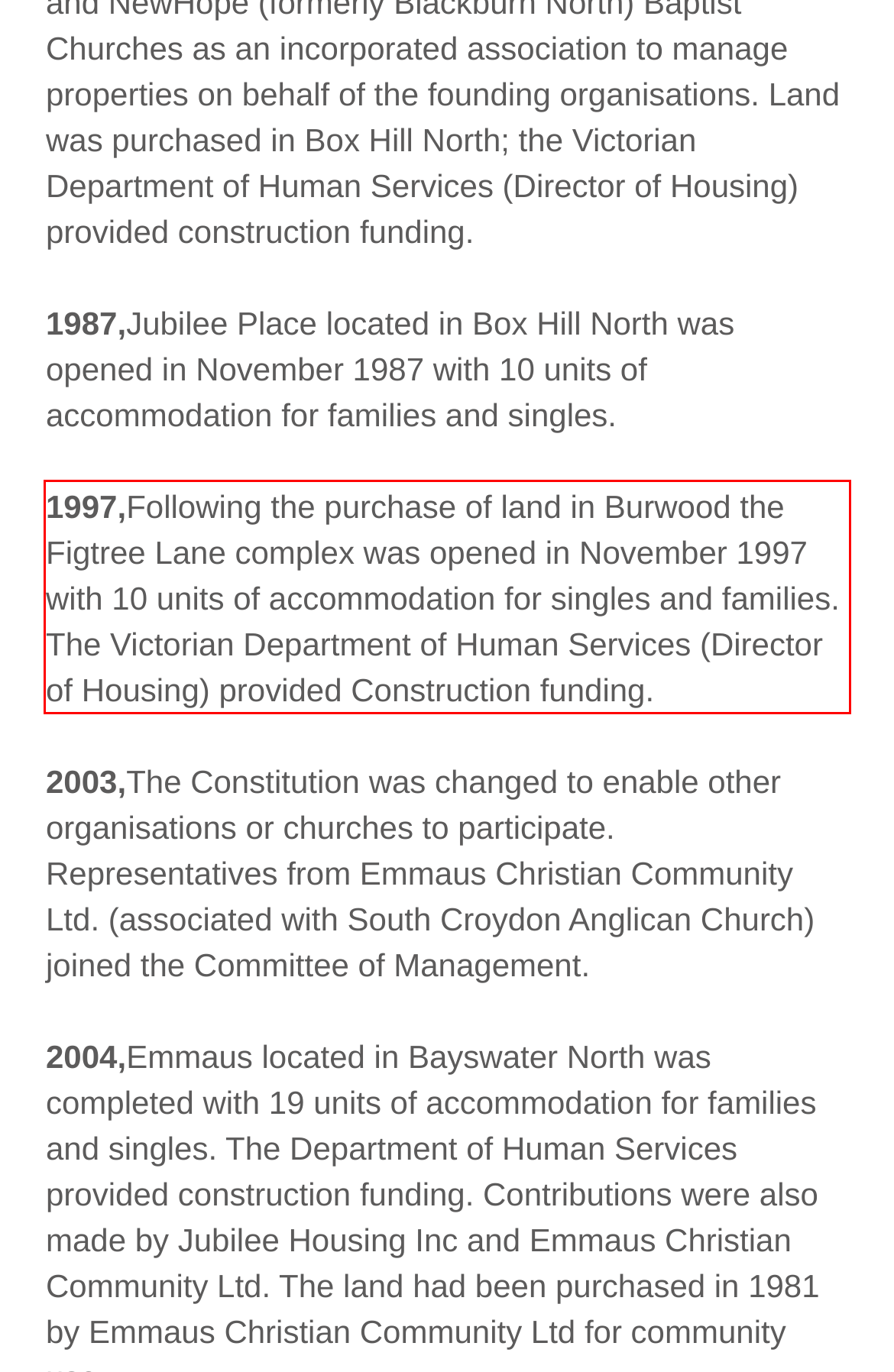Please take the screenshot of the webpage, find the red bounding box, and generate the text content that is within this red bounding box.

1997,Following the purchase of land in Burwood the Figtree Lane complex was opened in November 1997 with 10 units of accommodation for singles and families. The Victorian Department of Human Services (Director of Housing) provided Construction funding.